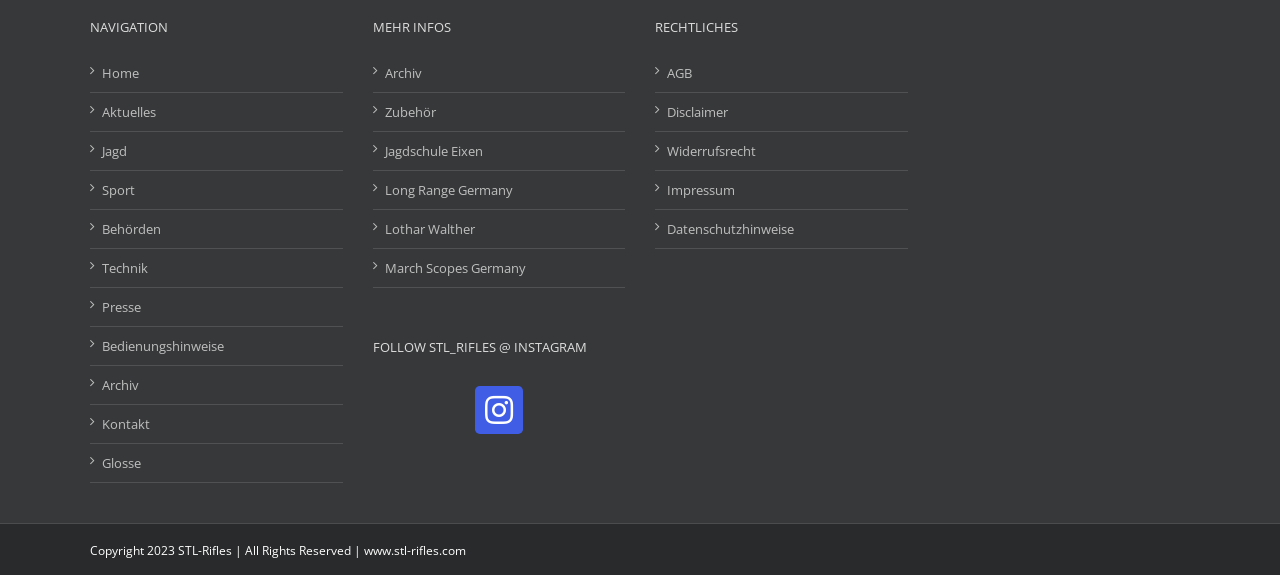How many links are there in the 'RECHTLICHES' section?
Using the screenshot, give a one-word or short phrase answer.

5